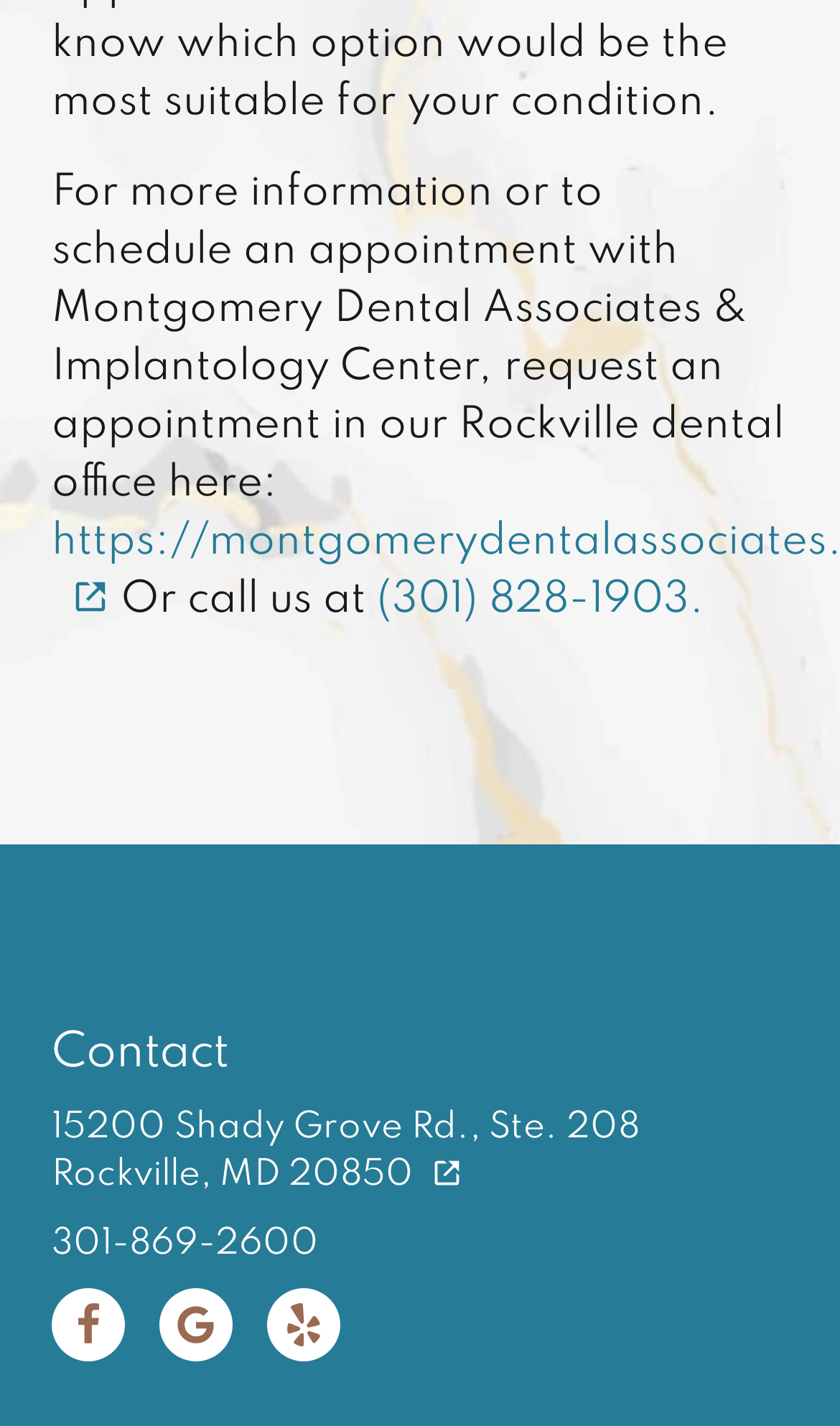Using the webpage screenshot, locate the HTML element that fits the following description and provide its bounding box: "Yelp icon".

[0.318, 0.904, 0.405, 0.955]